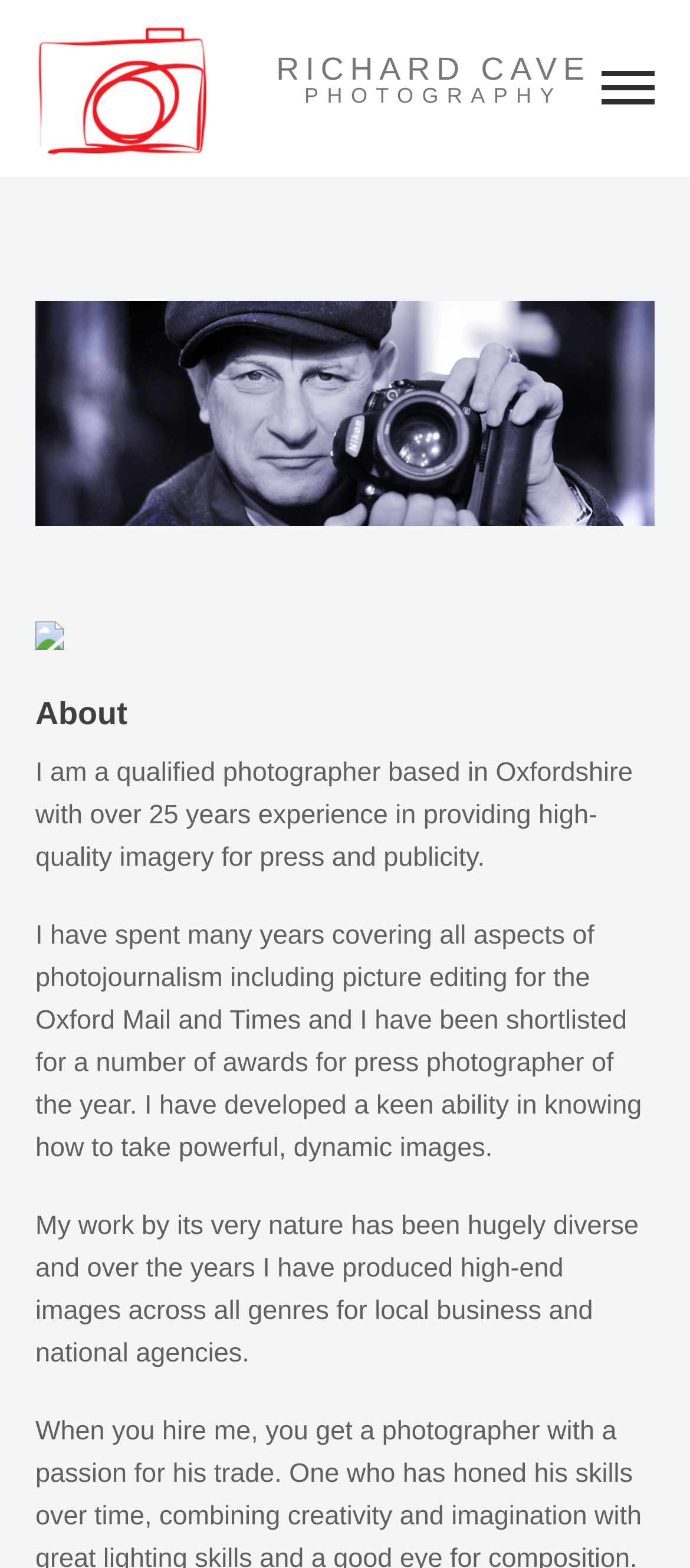Please answer the following question using a single word or phrase: 
Where is the photographer based?

Oxfordshire